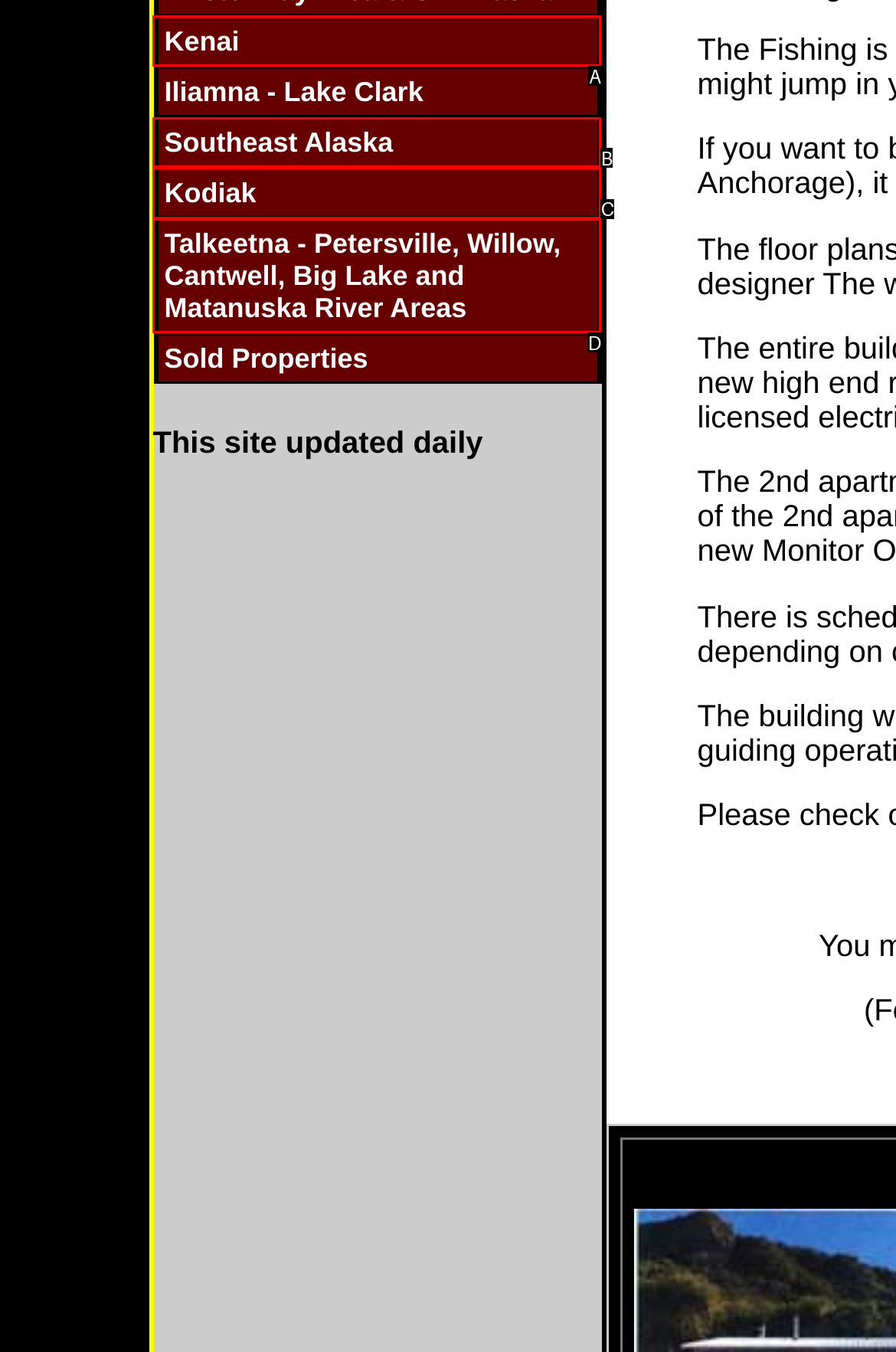Using the description: Kenai, find the best-matching HTML element. Indicate your answer with the letter of the chosen option.

A